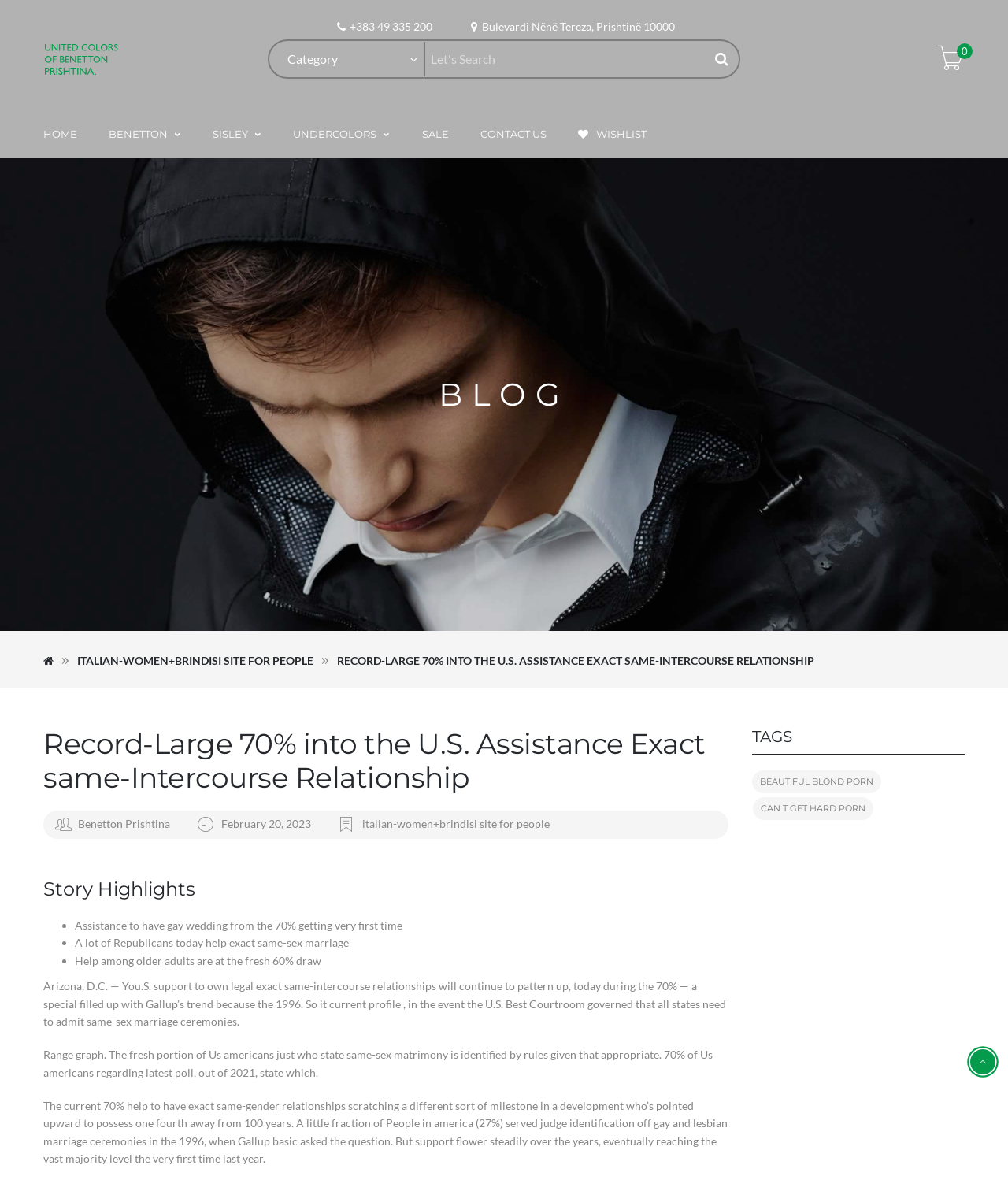Locate the bounding box coordinates of the UI element described by: "italian-women+brindisi site for people". Provide the coordinates as four float numbers between 0 and 1, formatted as [left, top, right, bottom].

[0.077, 0.554, 0.311, 0.565]